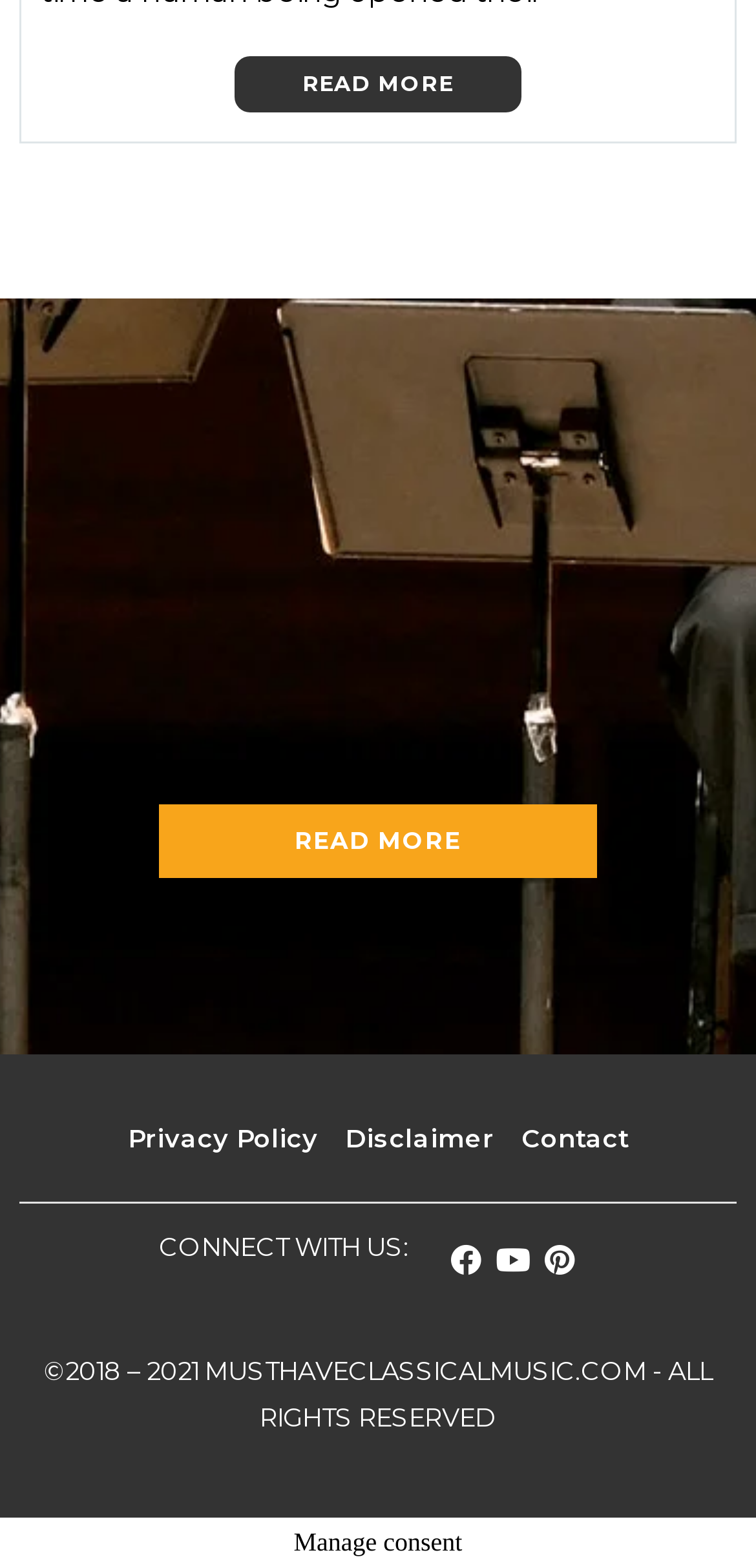Please specify the bounding box coordinates of the clickable region necessary for completing the following instruction: "Learn about Circuit for Teams". The coordinates must consist of four float numbers between 0 and 1, i.e., [left, top, right, bottom].

None